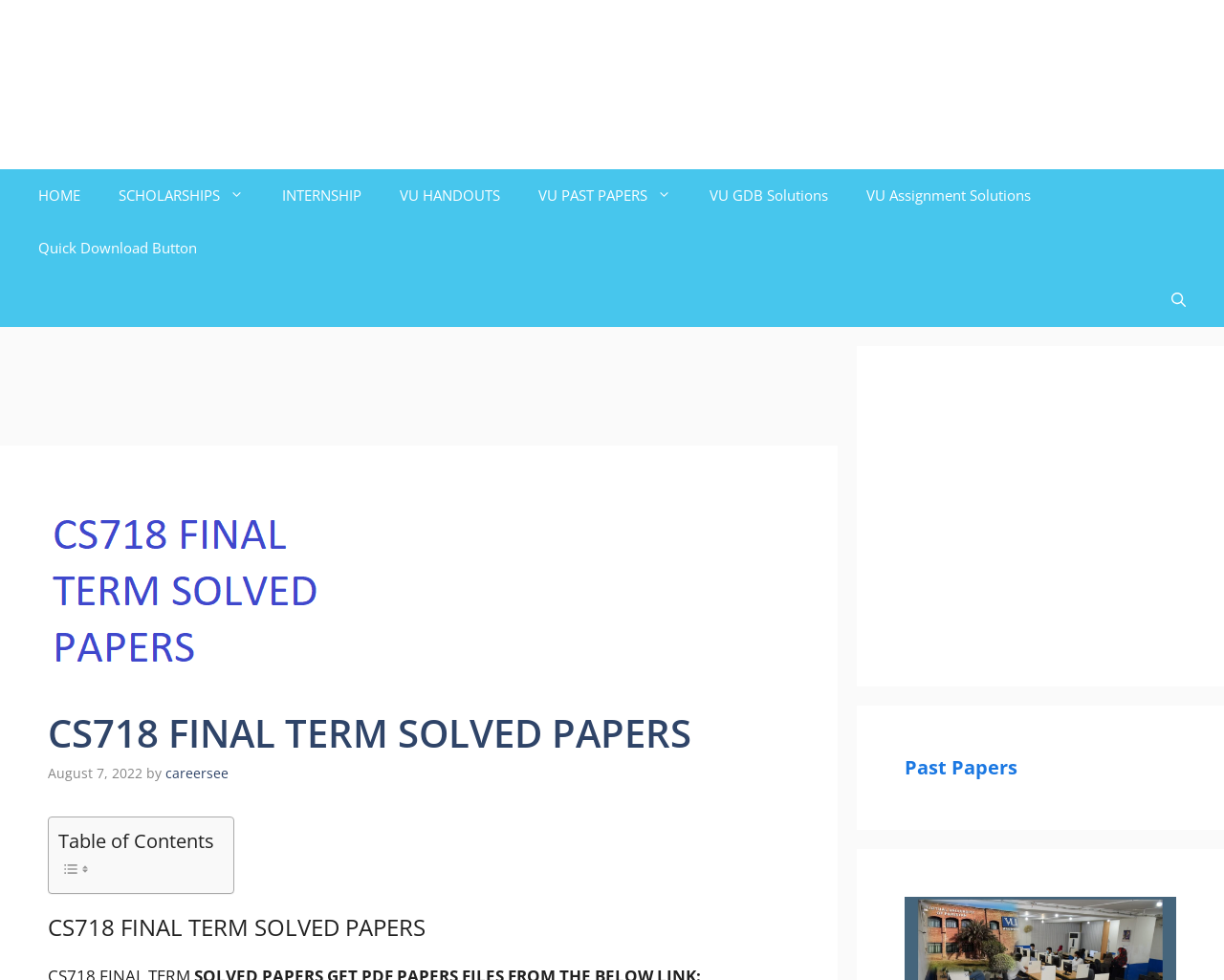Determine the bounding box coordinates for the HTML element mentioned in the following description: "careersee". The coordinates should be a list of four floats ranging from 0 to 1, represented as [left, top, right, bottom].

[0.135, 0.78, 0.187, 0.798]